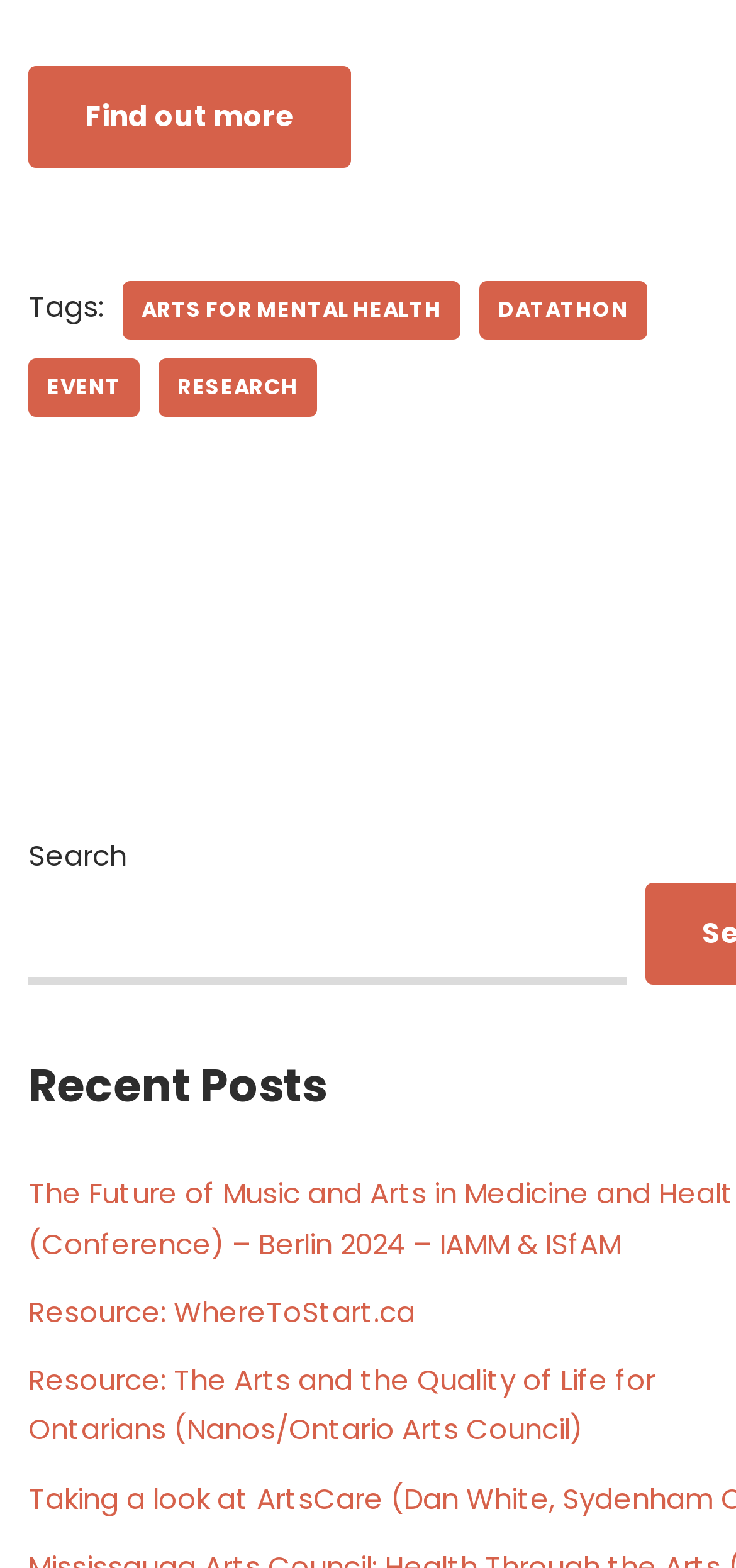How many tags are listed on the webpage?
Using the image as a reference, answer with just one word or a short phrase.

3